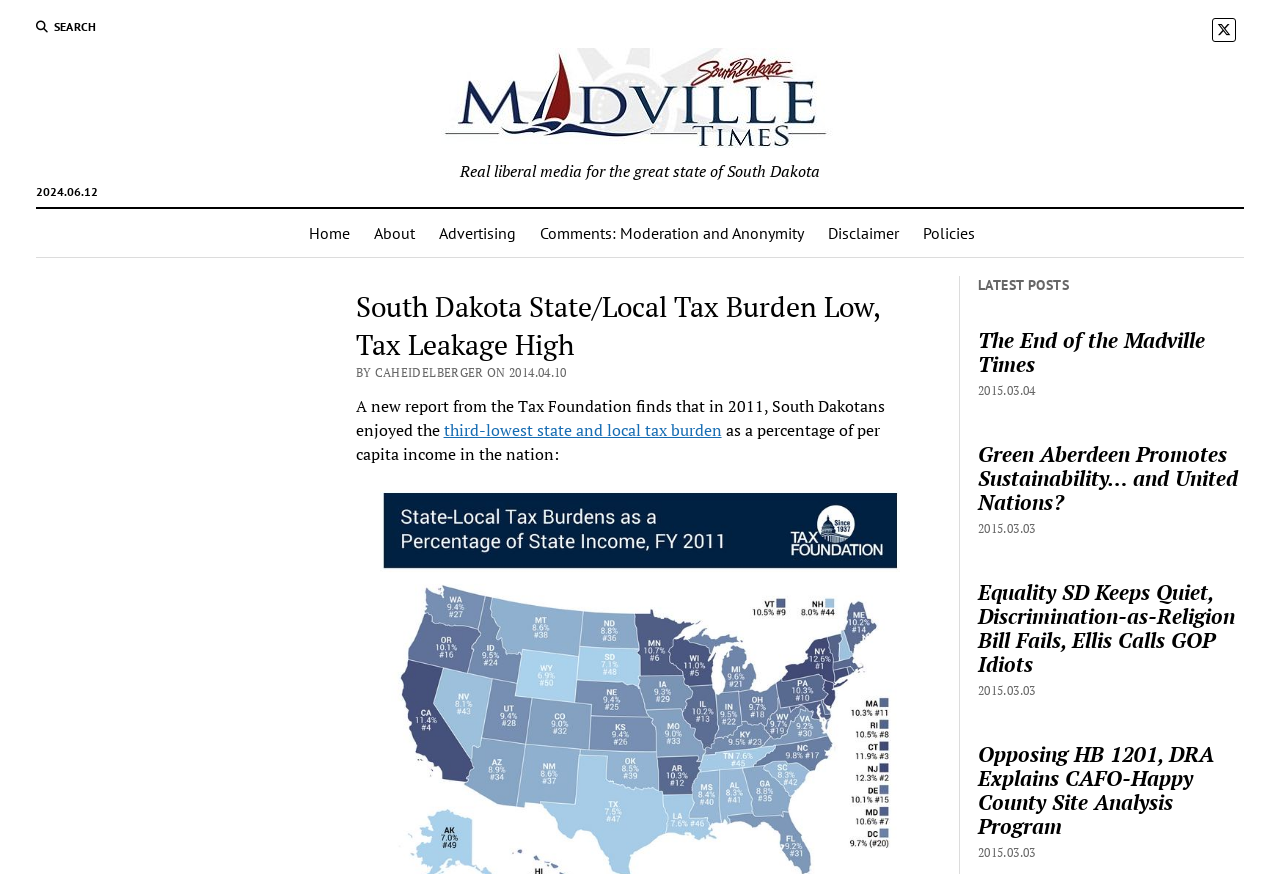Locate and provide the bounding box coordinates for the HTML element that matches this description: "Comments: Moderation and Anonymity".

[0.412, 0.239, 0.638, 0.294]